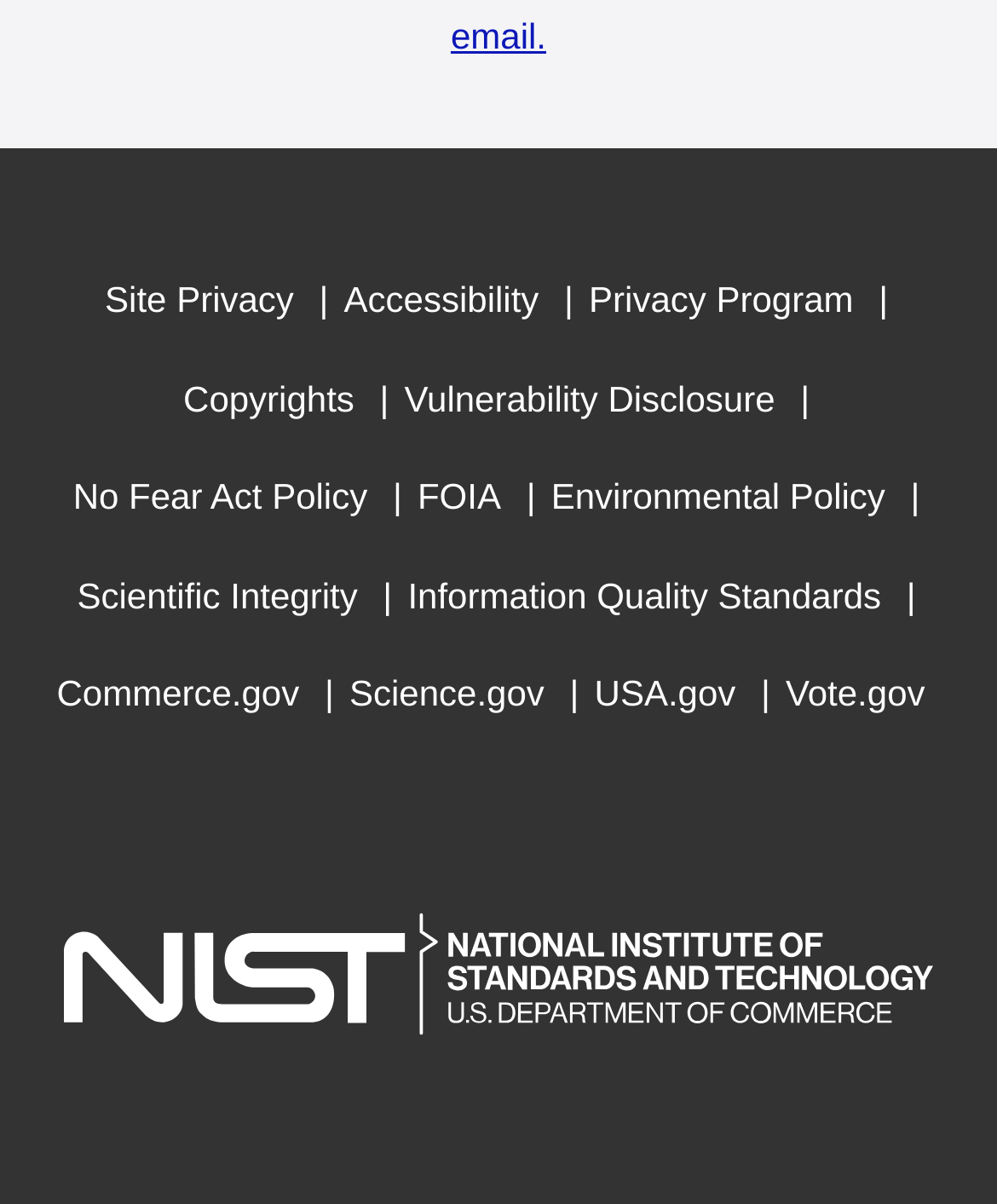Identify the bounding box coordinates of the region that needs to be clicked to carry out this instruction: "Click on National Institute of Standards and Technology logo". Provide these coordinates as four float numbers ranging from 0 to 1, i.e., [left, top, right, bottom].

[0.064, 0.703, 0.936, 0.915]